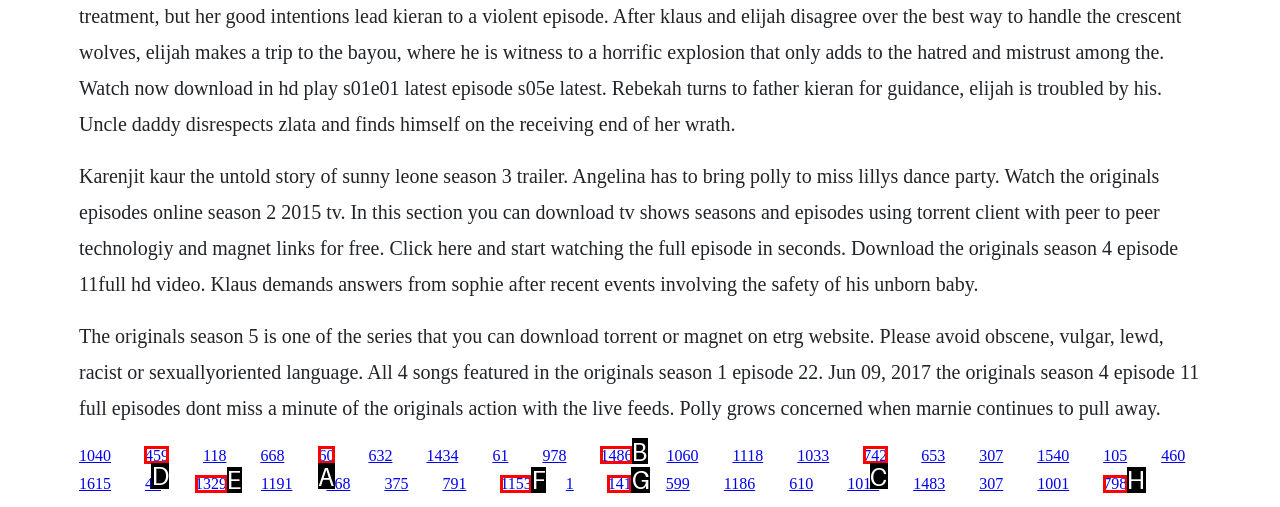Determine which letter corresponds to the UI element to click for this task: Click the link to watch The Originals episodes online
Respond with the letter from the available options.

D